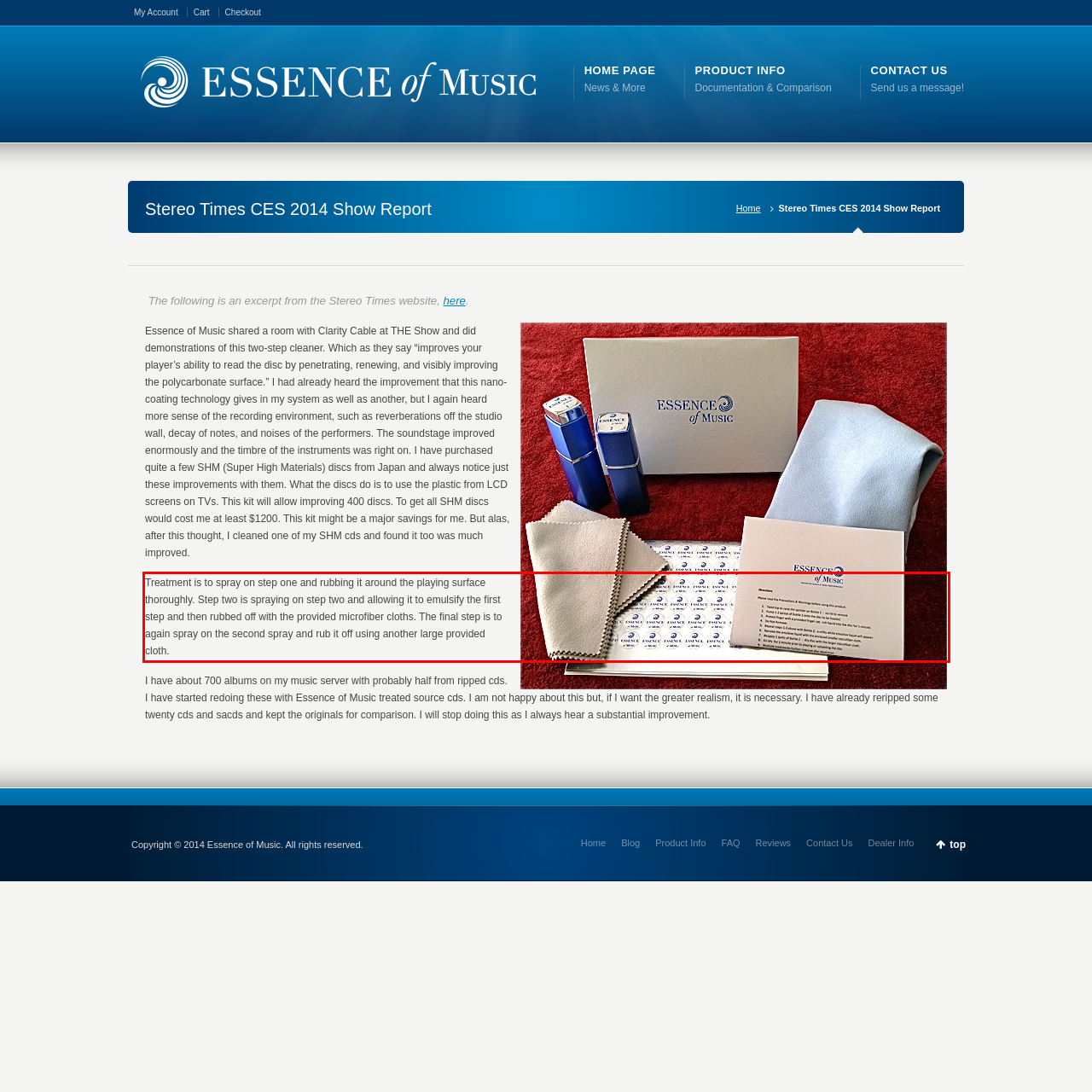Examine the webpage screenshot and use OCR to recognize and output the text within the red bounding box.

Treatment is to spray on step one and rubbing it around the playing surface thoroughly. Step two is spraying on step two and allowing it to emulsify the first step and then rubbed off with the provided microfiber cloths. The final step is to again spray on the second spray and rub it off using another large provided cloth.